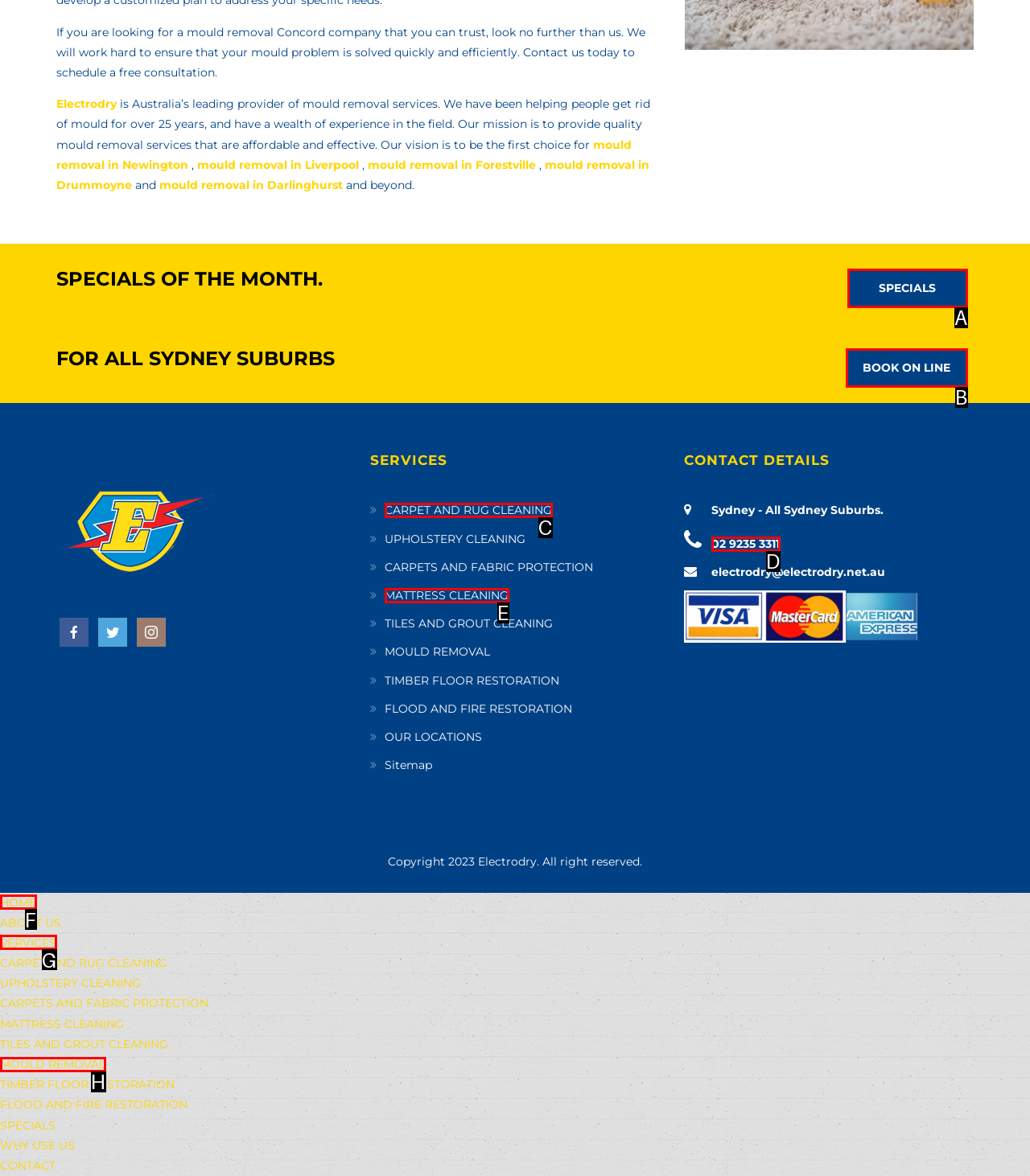Given the description: 02 9235 3311, identify the HTML element that corresponds to it. Respond with the letter of the correct option.

D